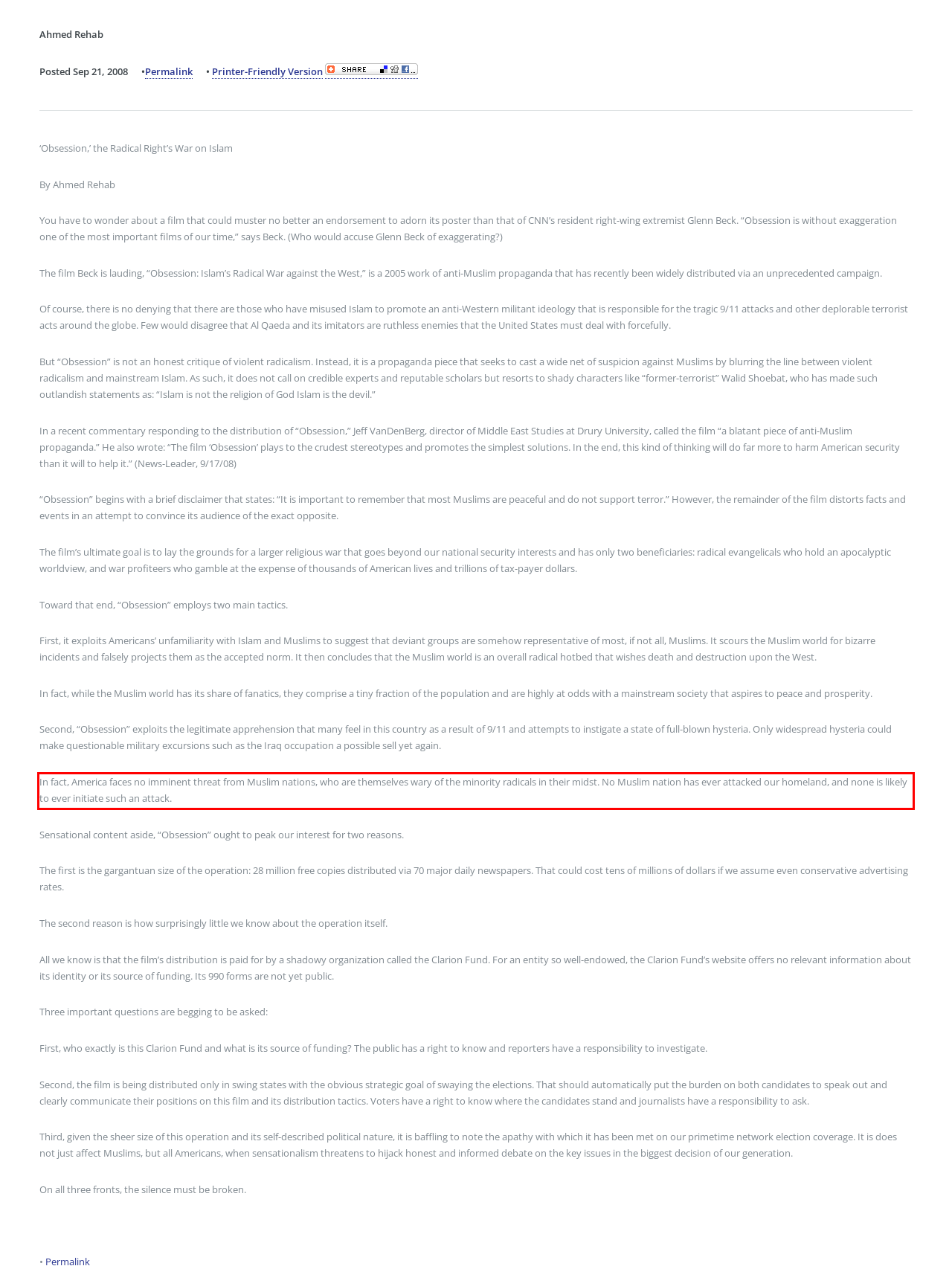Please perform OCR on the text within the red rectangle in the webpage screenshot and return the text content.

In fact, America faces no imminent threat from Muslim nations, who are themselves wary of the minority radicals in their midst. No Muslim nation has ever attacked our homeland, and none is likely to ever initiate such an attack.